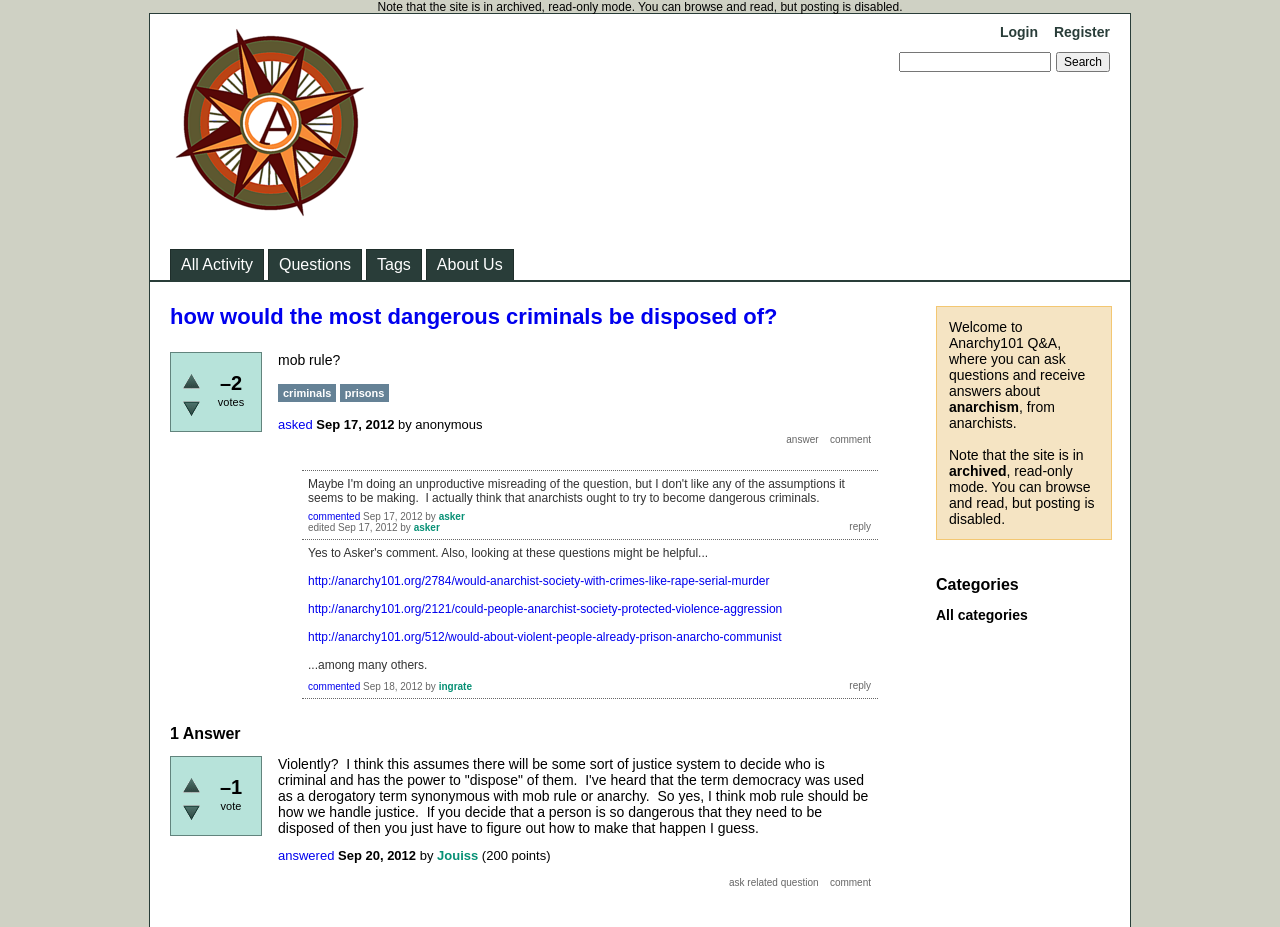Ascertain the bounding box coordinates for the UI element detailed here: "value="Search"". The coordinates should be provided as [left, top, right, bottom] with each value being a float between 0 and 1.

[0.825, 0.056, 0.867, 0.078]